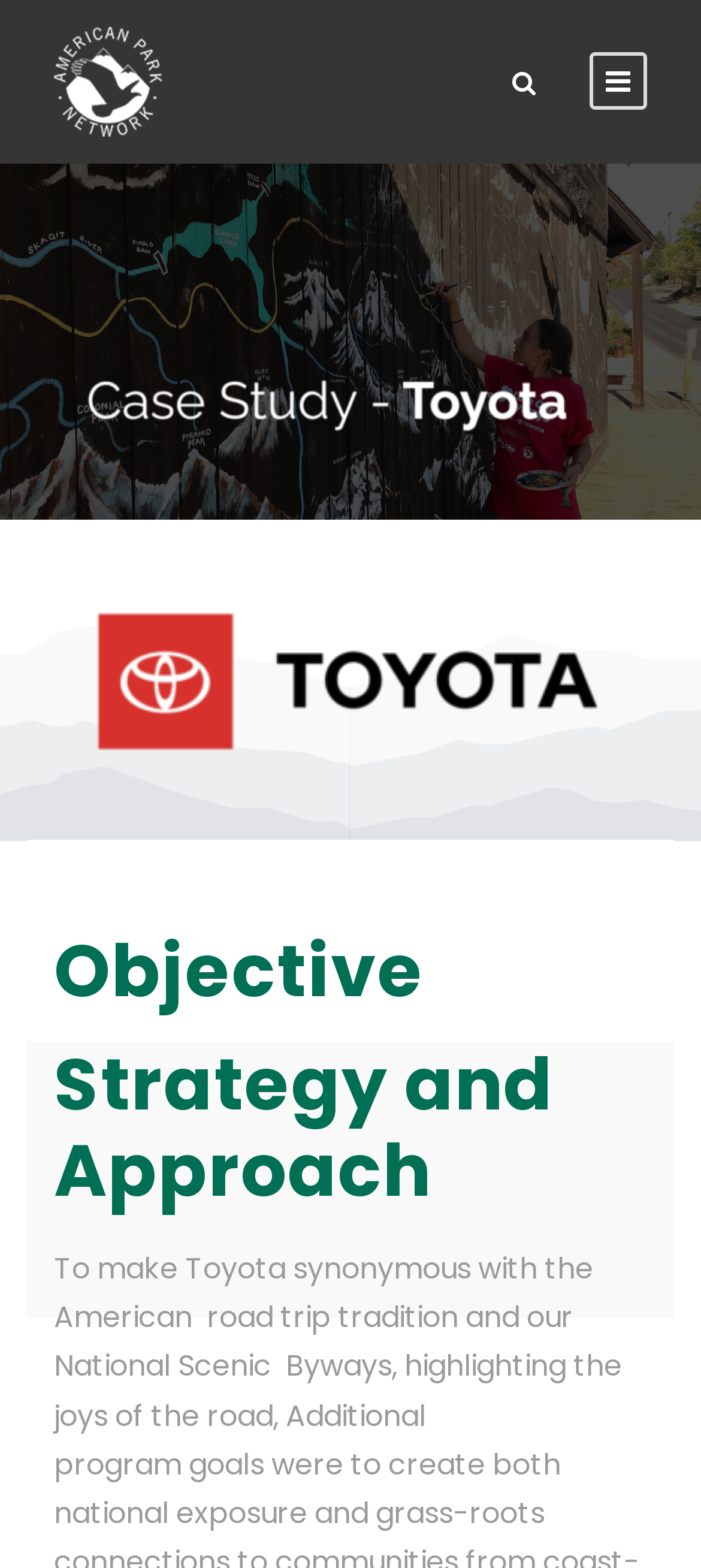How many headings are there on the webpage?
Provide a concise answer using a single word or phrase based on the image.

2